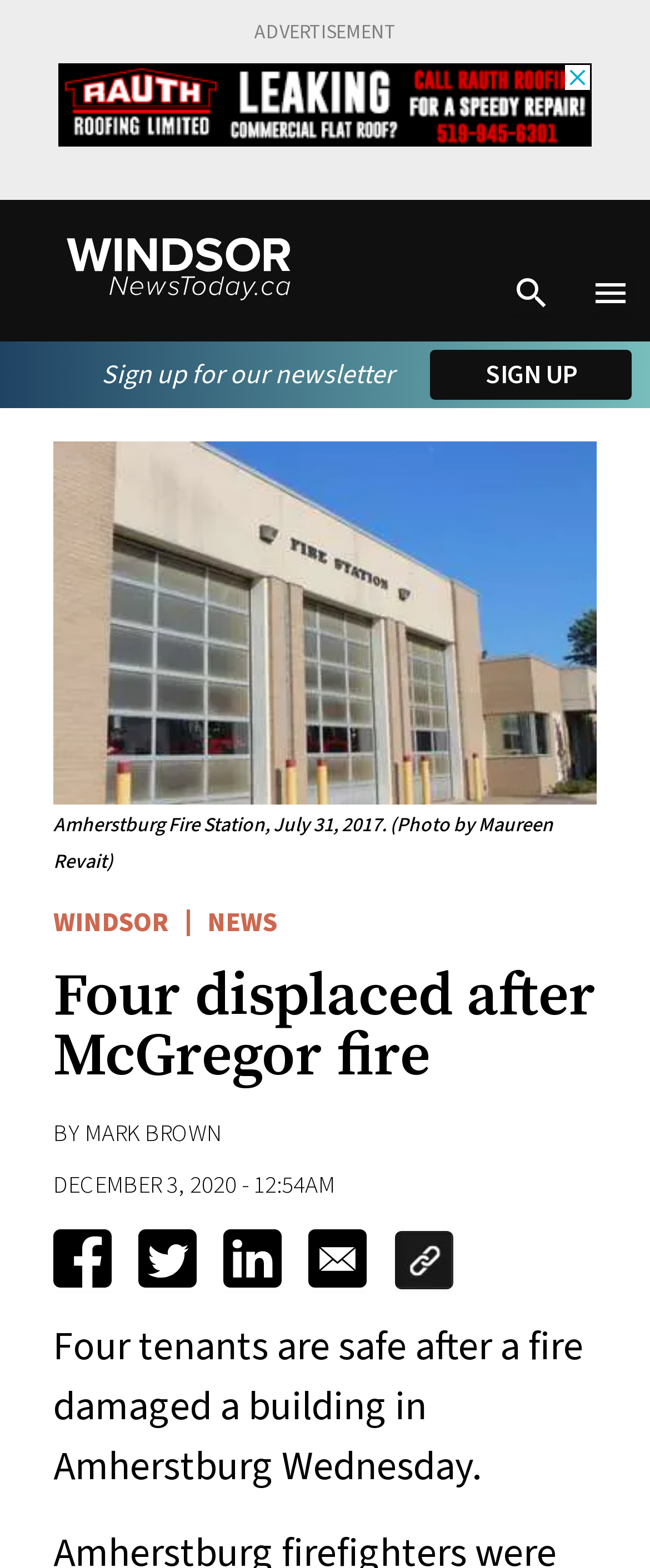Please determine the primary heading and provide its text.

Four displaced after McGregor fire